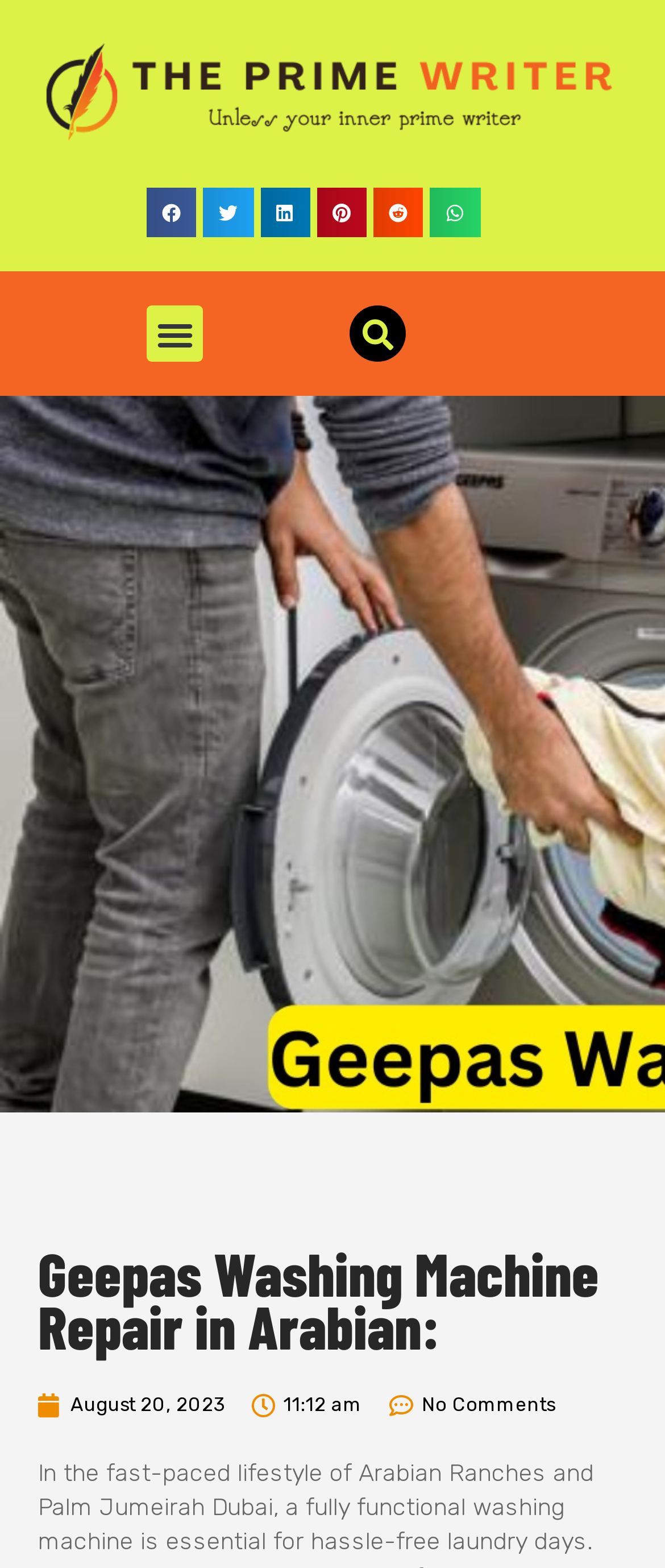Please determine the bounding box coordinates of the clickable area required to carry out the following instruction: "Search". The coordinates must be four float numbers between 0 and 1, represented as [left, top, right, bottom].

[0.526, 0.195, 0.61, 0.231]